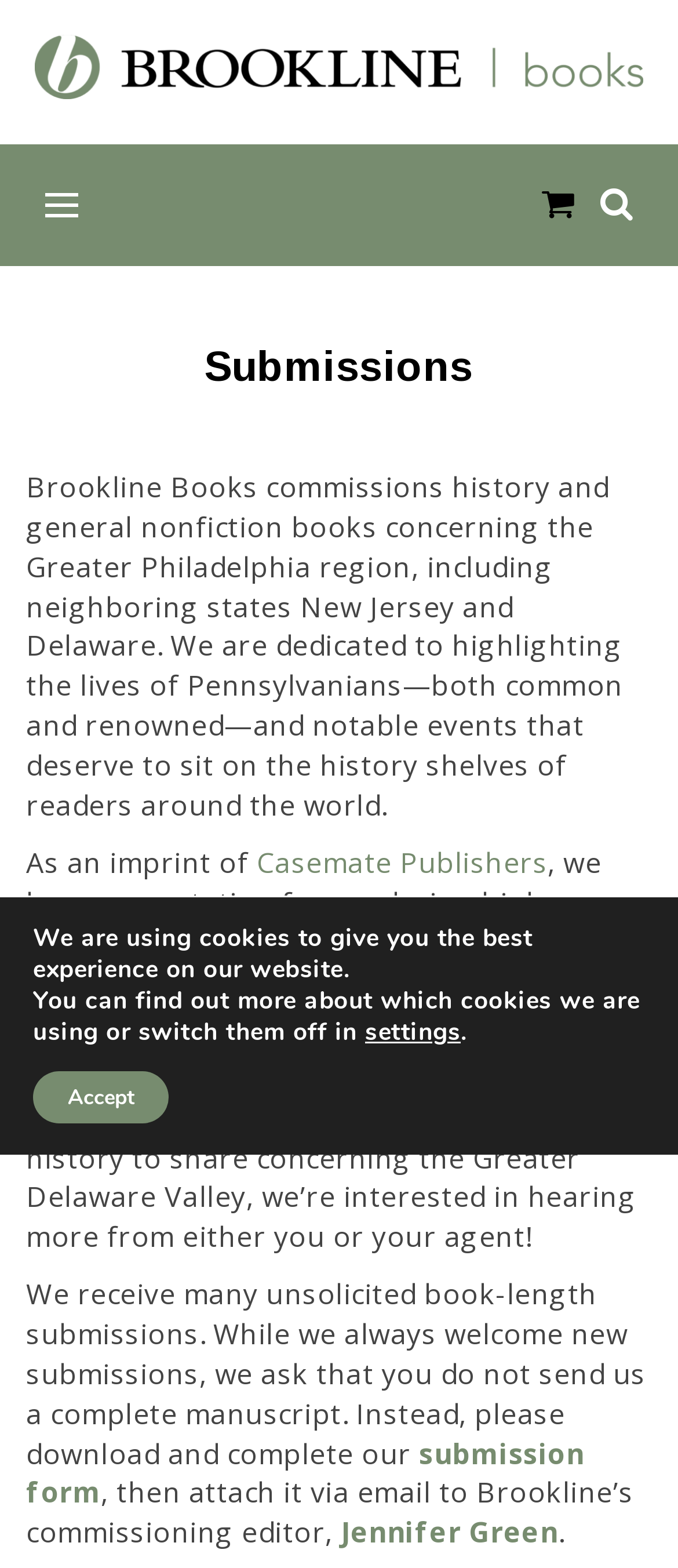Provide a one-word or short-phrase answer to the question:
What should be attached to the email when submitting a proposal?

Submission form